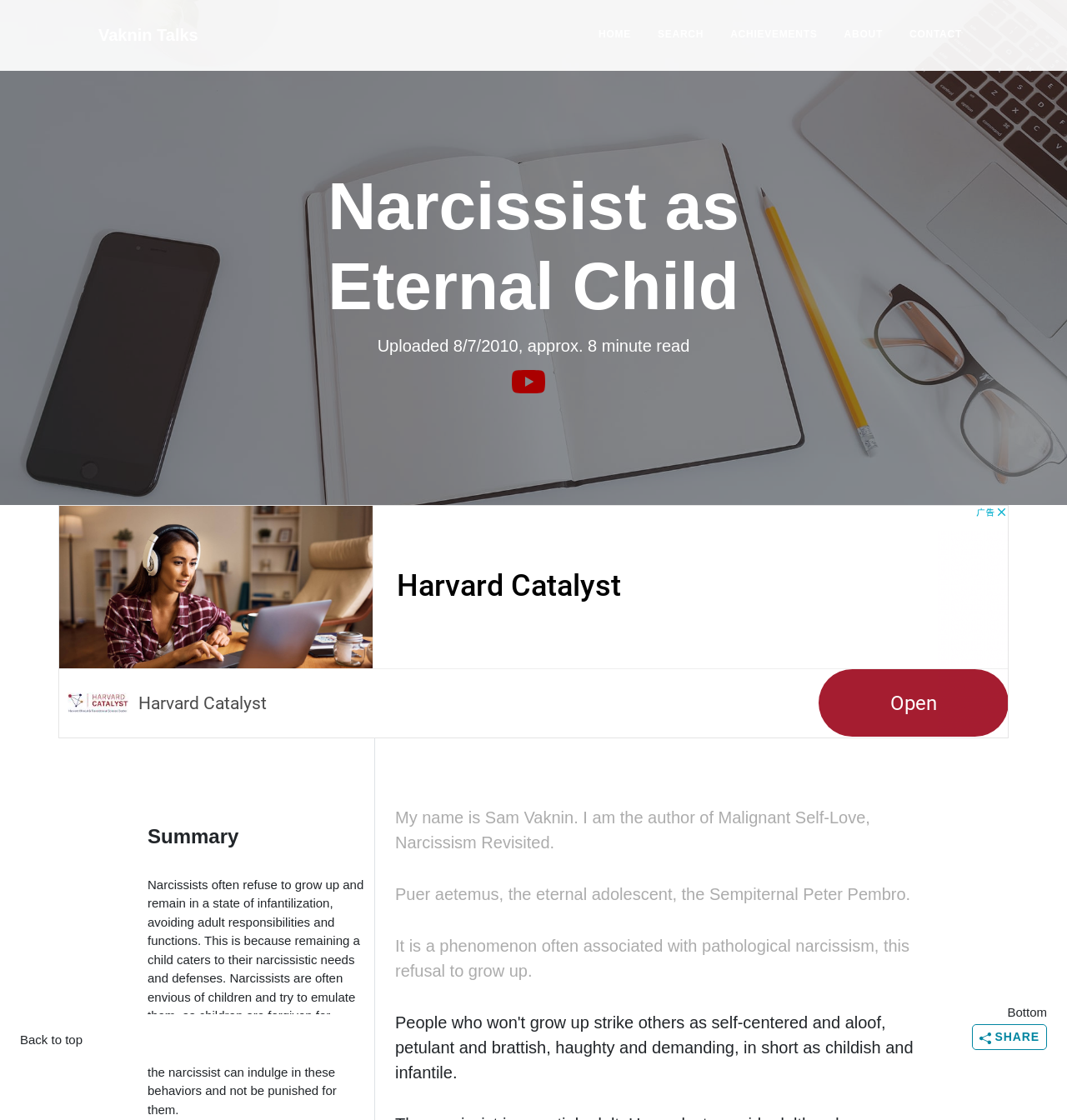What is the phenomenon associated with pathological narcissism?
Provide an in-depth answer to the question, covering all aspects.

The text states that 'it is a phenomenon often associated with pathological narcissism, this refusal to grow up.'